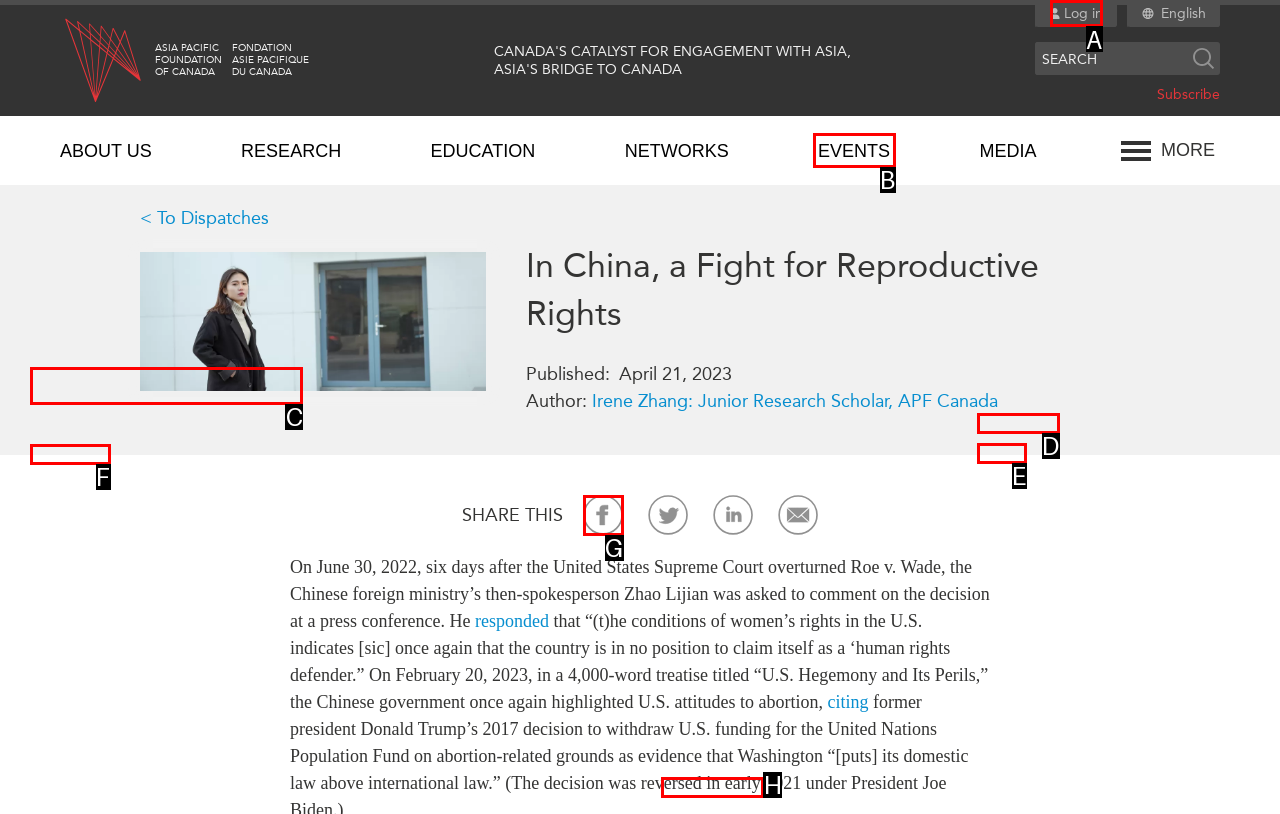Determine which HTML element I should select to execute the task: Log in to the website
Reply with the corresponding option's letter from the given choices directly.

A